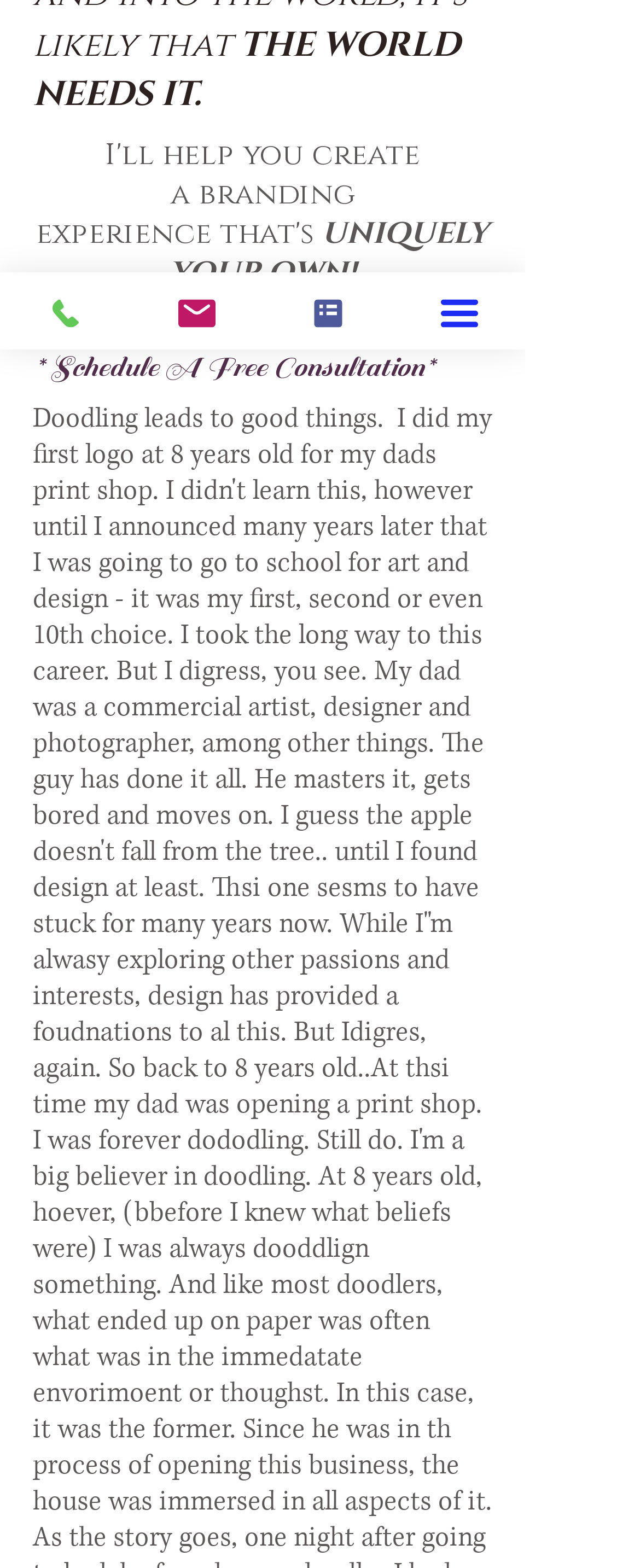Using the element description Email, predict the bounding box coordinates for the UI element. Provide the coordinates in (top-left x, top-left y, bottom-right x, bottom-right y) format with values ranging from 0 to 1.

[0.205, 0.174, 0.41, 0.223]